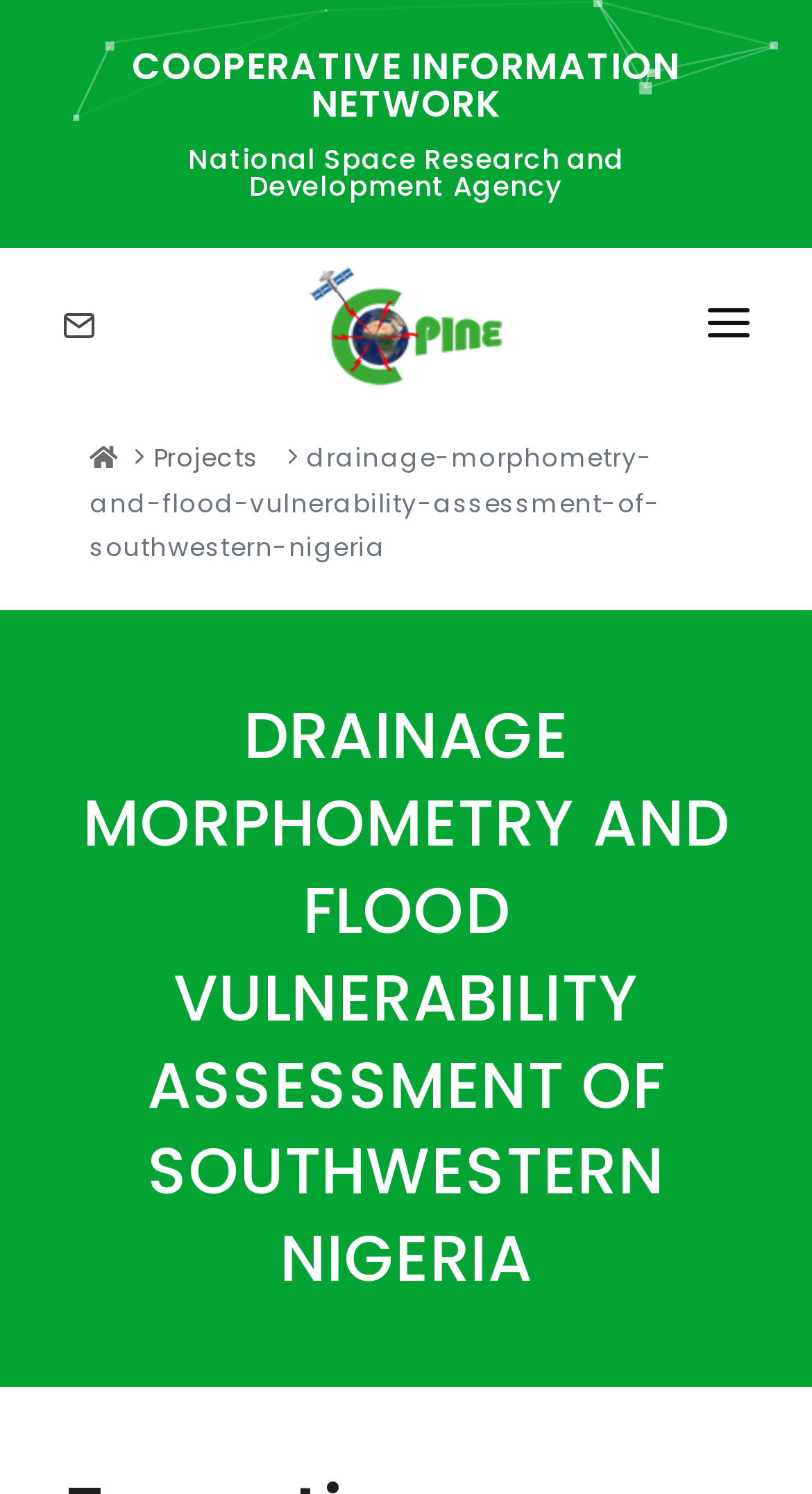Identify the bounding box coordinates of the element to click to follow this instruction: 'Contact Us'. Ensure the coordinates are four float values between 0 and 1, provided as [left, top, right, bottom].

[0.118, 0.852, 0.882, 0.908]